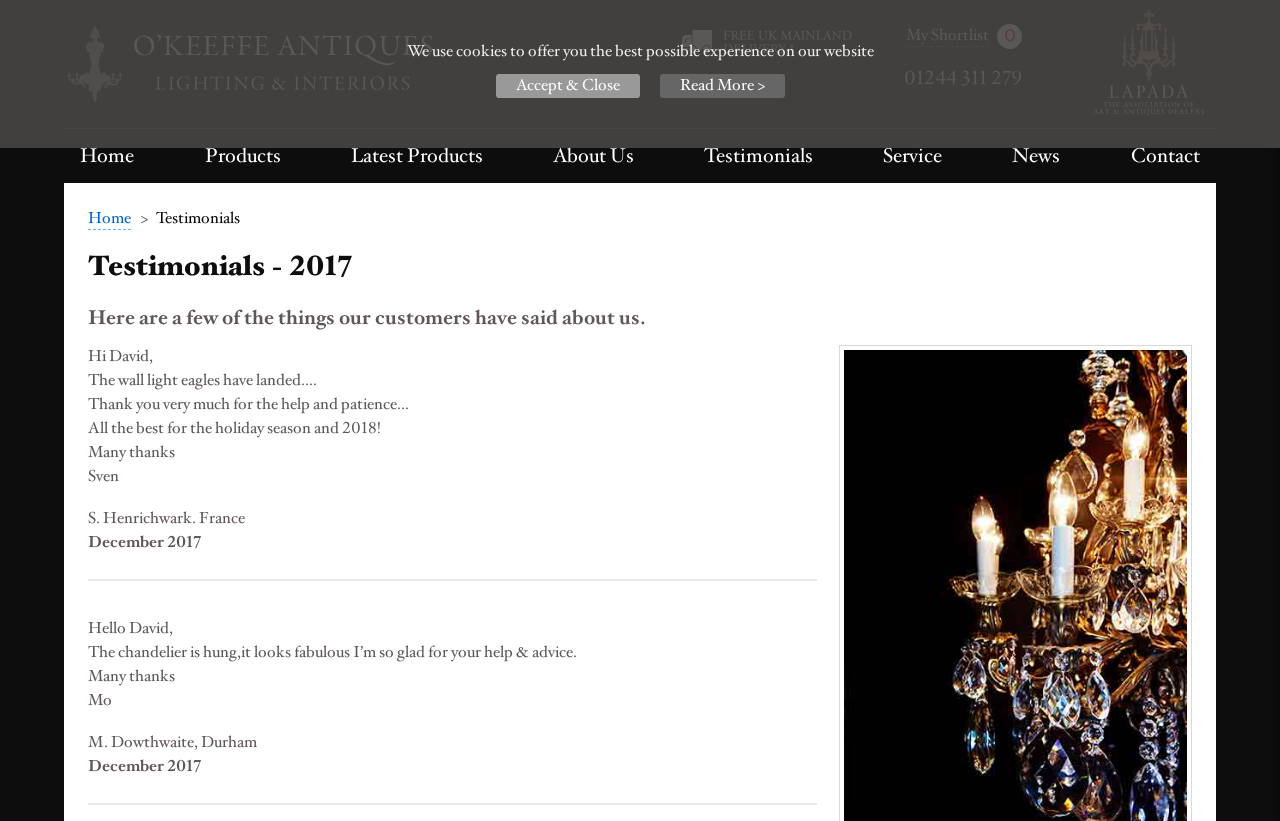Please identify the bounding box coordinates of the clickable region that I should interact with to perform the following instruction: "Navigate to the Home page". The coordinates should be expressed as four float numbers between 0 and 1, i.e., [left, top, right, bottom].

[0.037, 0.157, 0.131, 0.223]